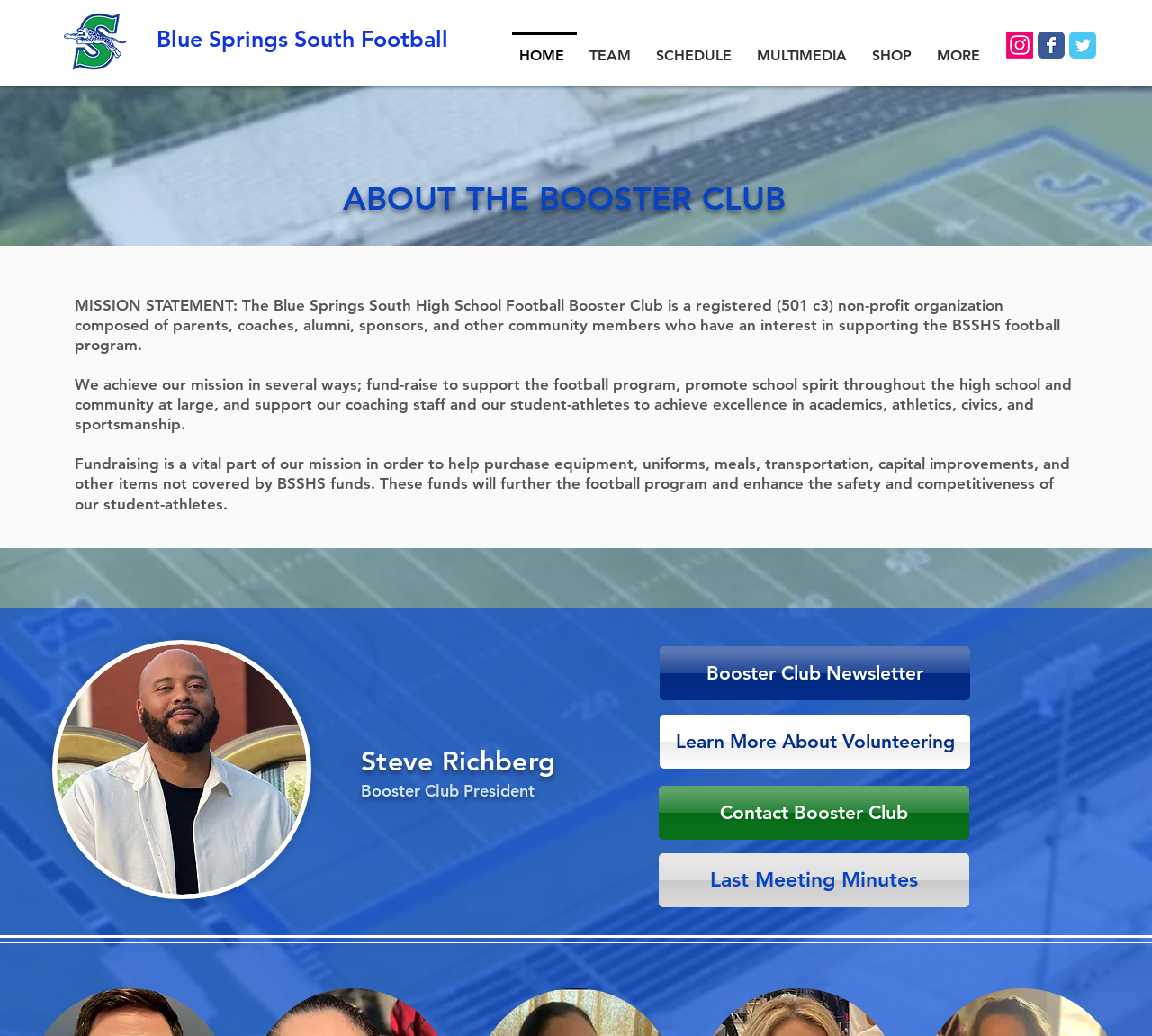Determine the bounding box coordinates of the region I should click to achieve the following instruction: "Contact Booster Club". Ensure the bounding box coordinates are four float numbers between 0 and 1, i.e., [left, top, right, bottom].

[0.572, 0.758, 0.841, 0.81]